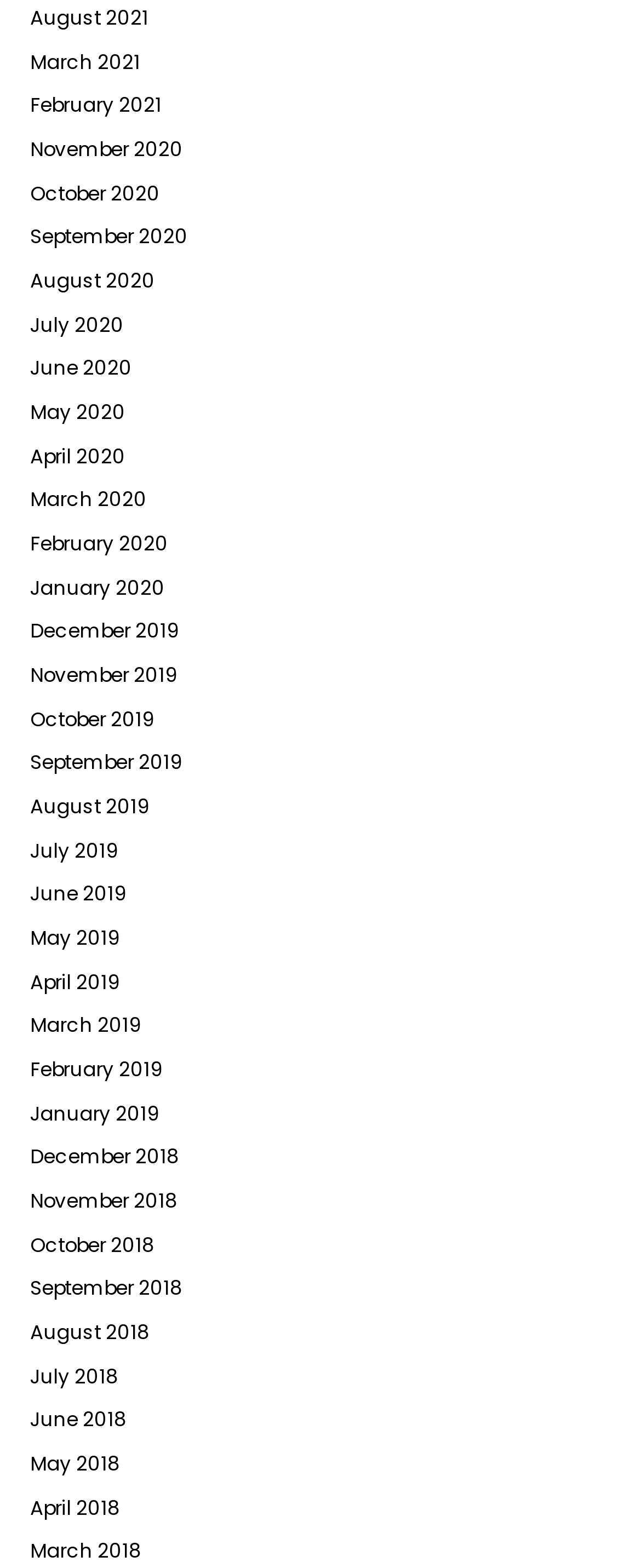Determine the bounding box coordinates of the UI element described below. Use the format (top-left x, top-left y, bottom-right x, bottom-right y) with floating point numbers between 0 and 1: March 2018

[0.047, 0.981, 0.221, 0.998]